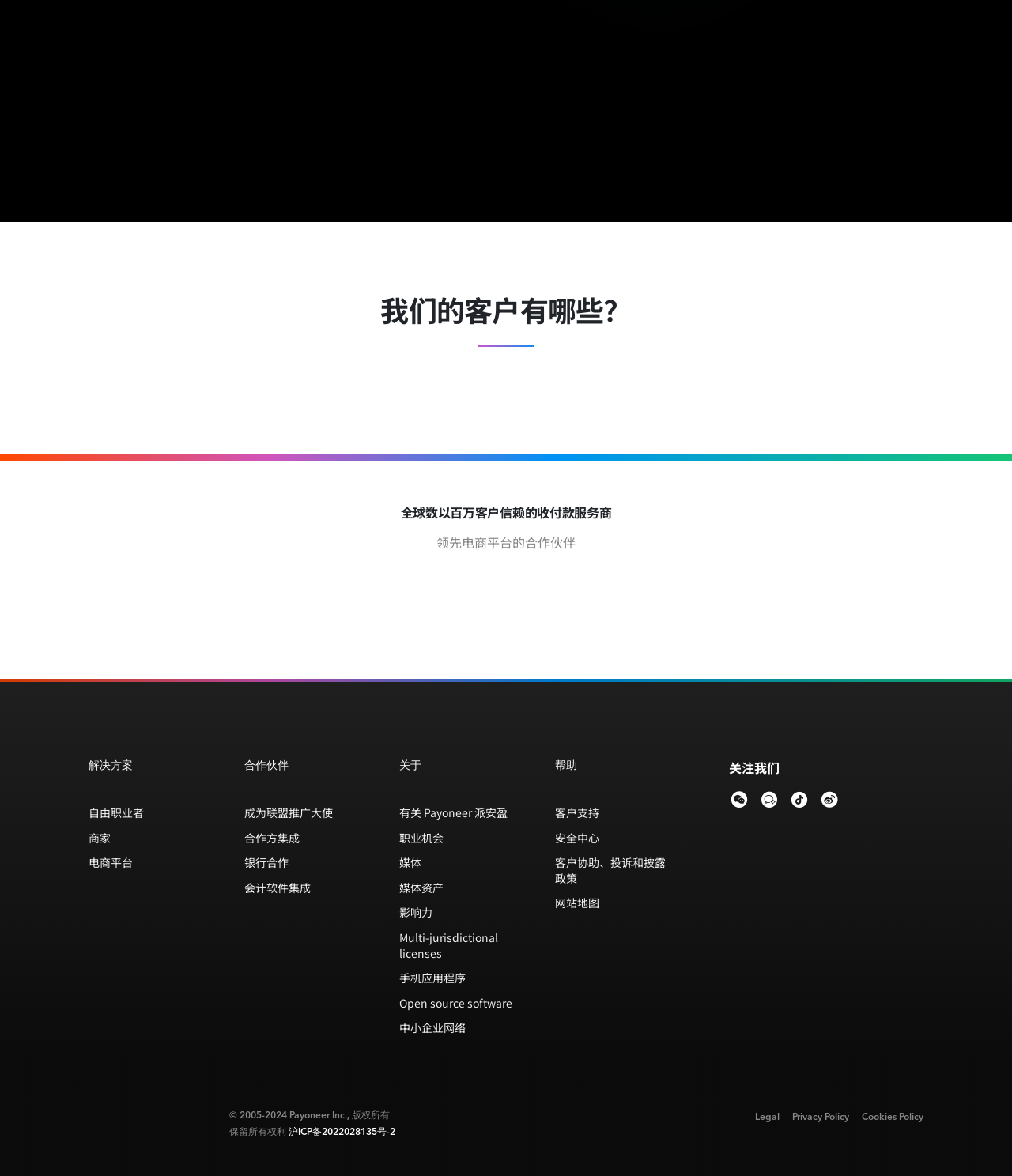Locate the bounding box coordinates of the clickable part needed for the task: "Get customer support".

[0.548, 0.681, 0.662, 0.702]